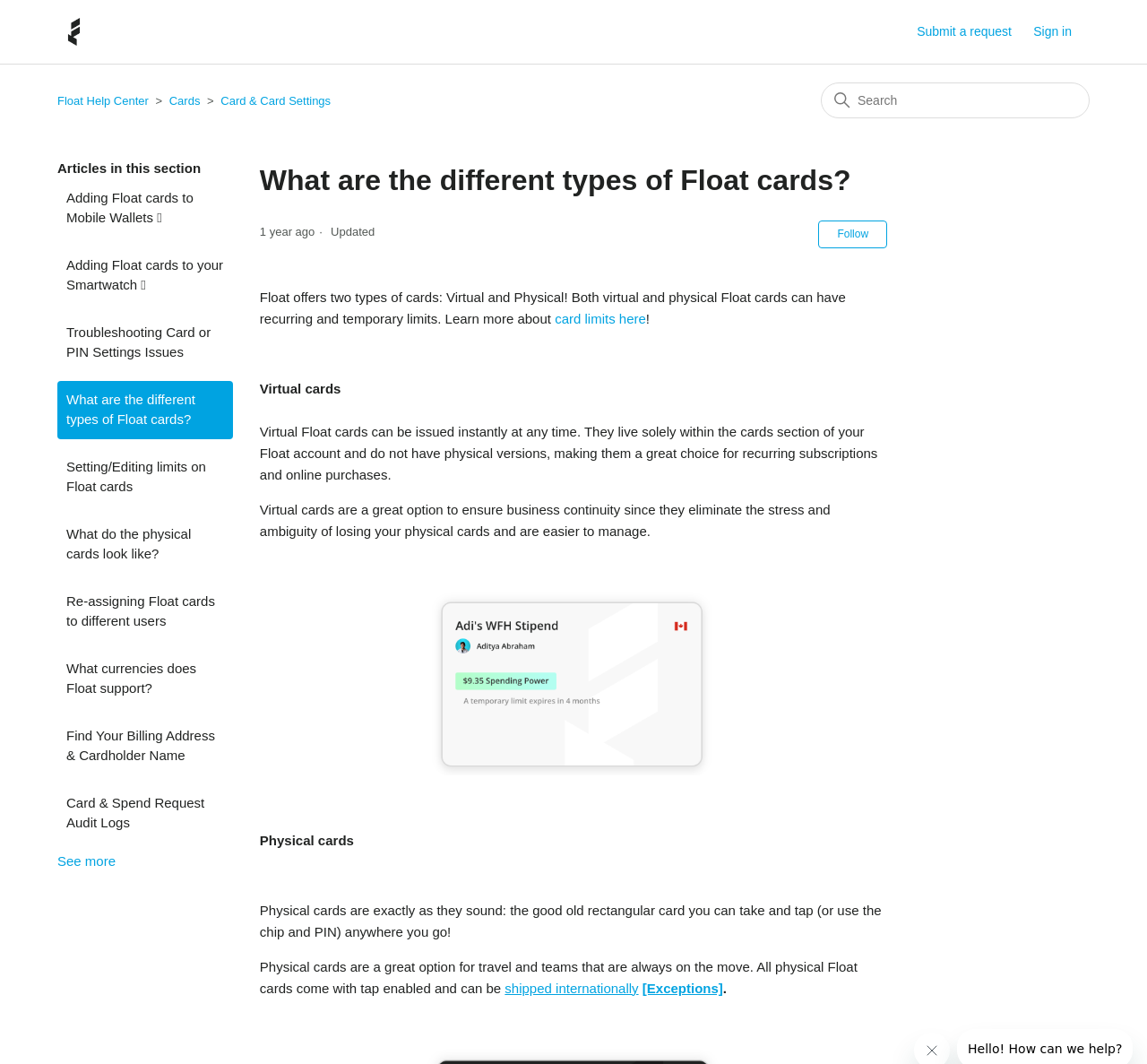Identify the bounding box coordinates of the section to be clicked to complete the task described by the following instruction: "Learn more about card limits". The coordinates should be four float numbers between 0 and 1, formatted as [left, top, right, bottom].

[0.484, 0.292, 0.563, 0.306]